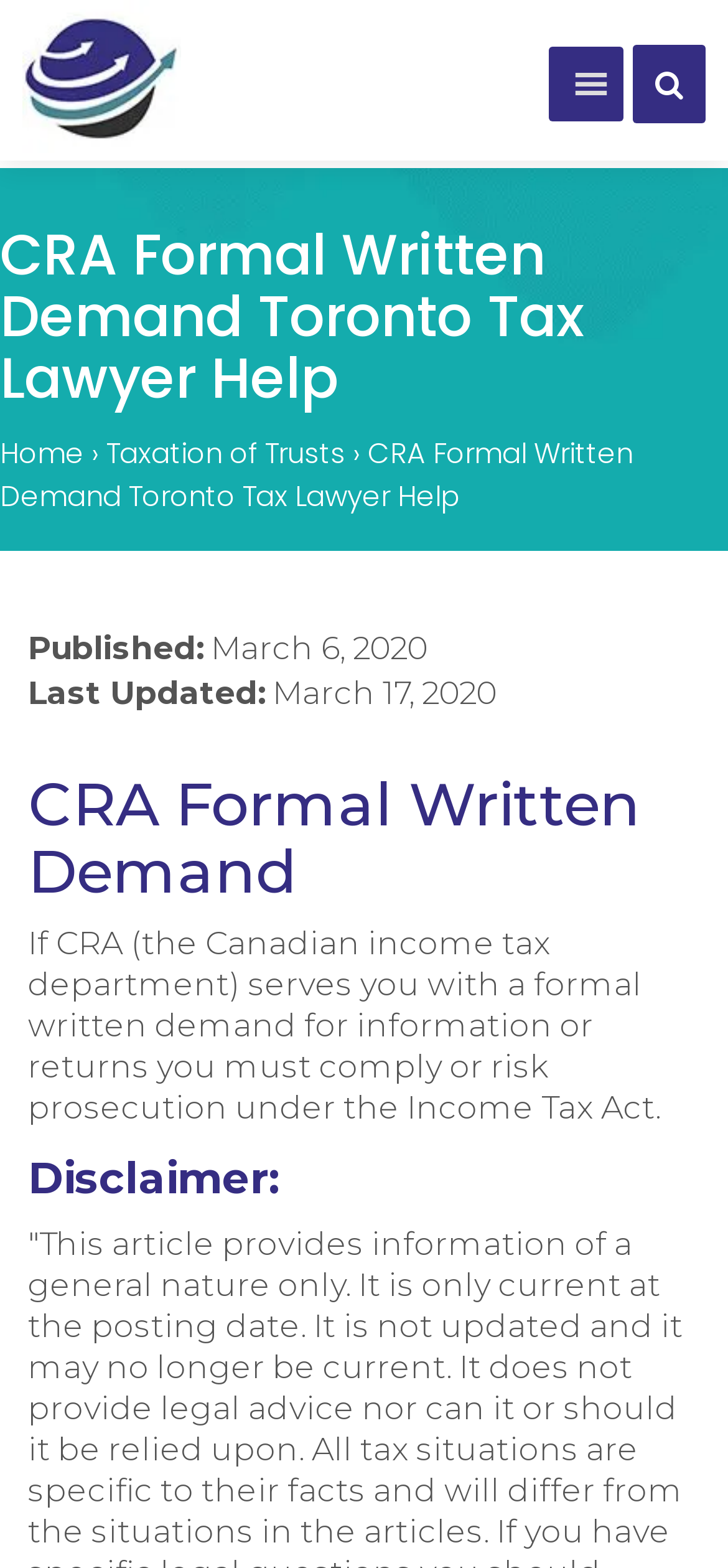Determine the bounding box coordinates for the HTML element described here: "Taxation of Trusts".

[0.146, 0.276, 0.474, 0.301]